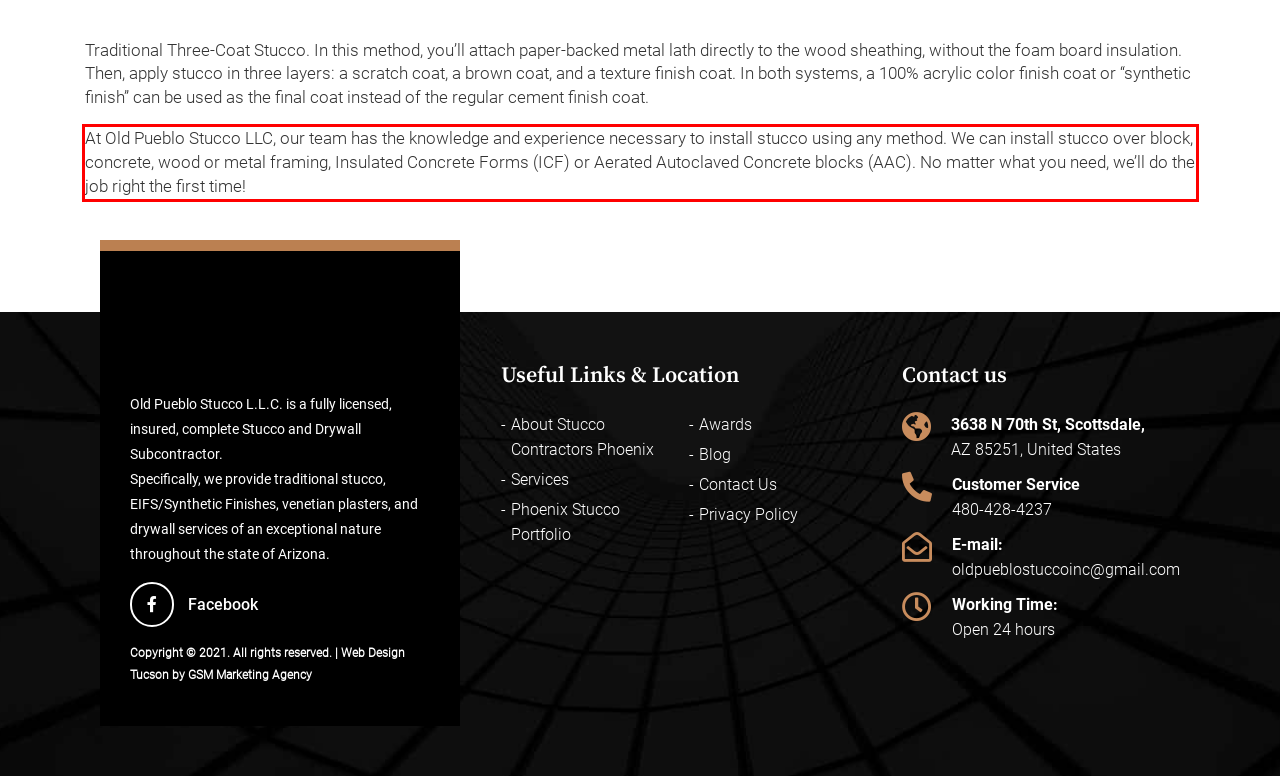Analyze the webpage screenshot and use OCR to recognize the text content in the red bounding box.

At Old Pueblo Stucco LLC, our team has the knowledge and experience necessary to install stucco using any method. We can install stucco over block, concrete, wood or metal framing, Insulated Concrete Forms (ICF) or Aerated Autoclaved Concrete blocks (AAC). No matter what you need, we’ll do the job right the first time!